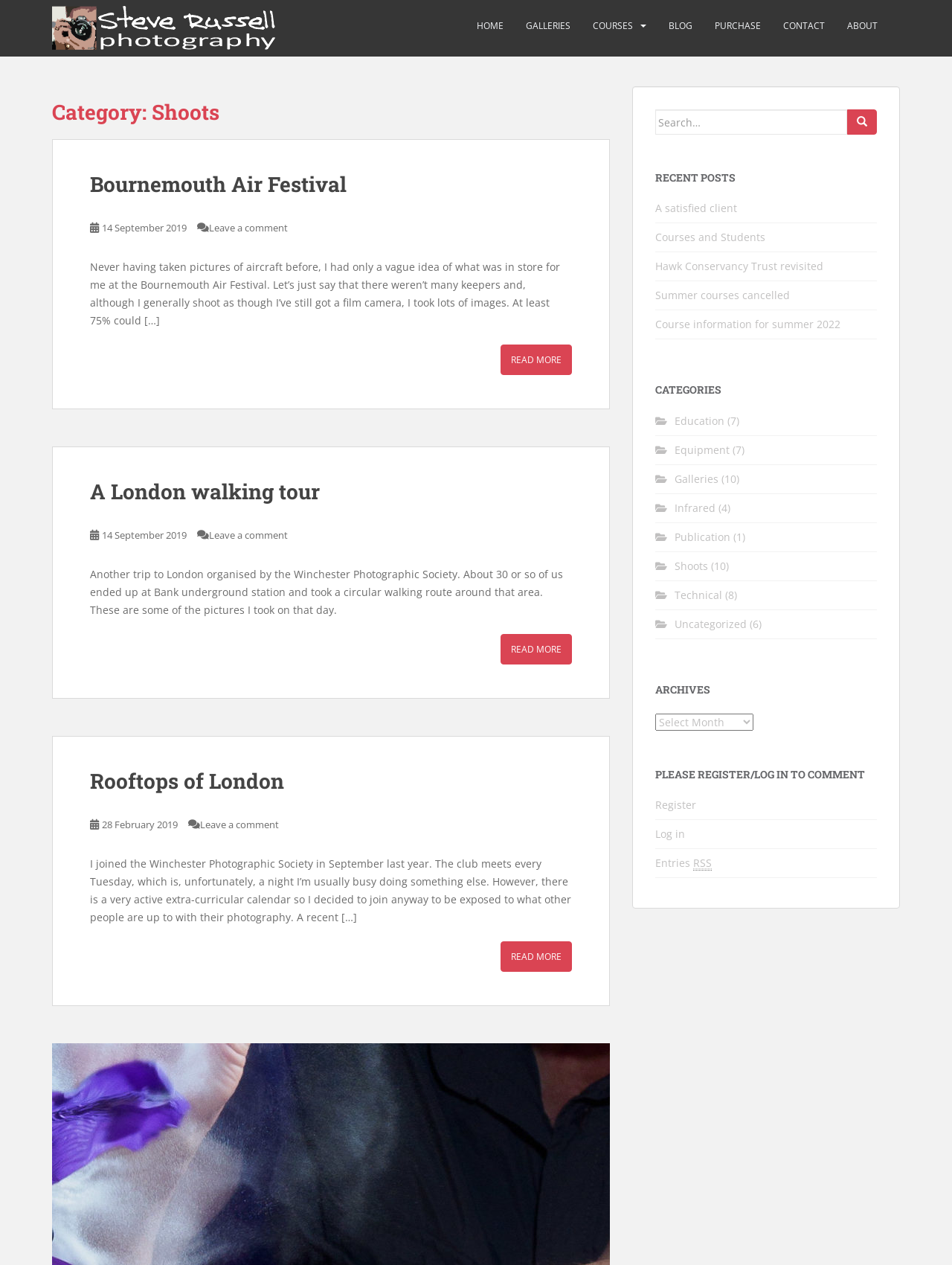Point out the bounding box coordinates of the section to click in order to follow this instruction: "Search for something".

[0.688, 0.086, 0.89, 0.106]